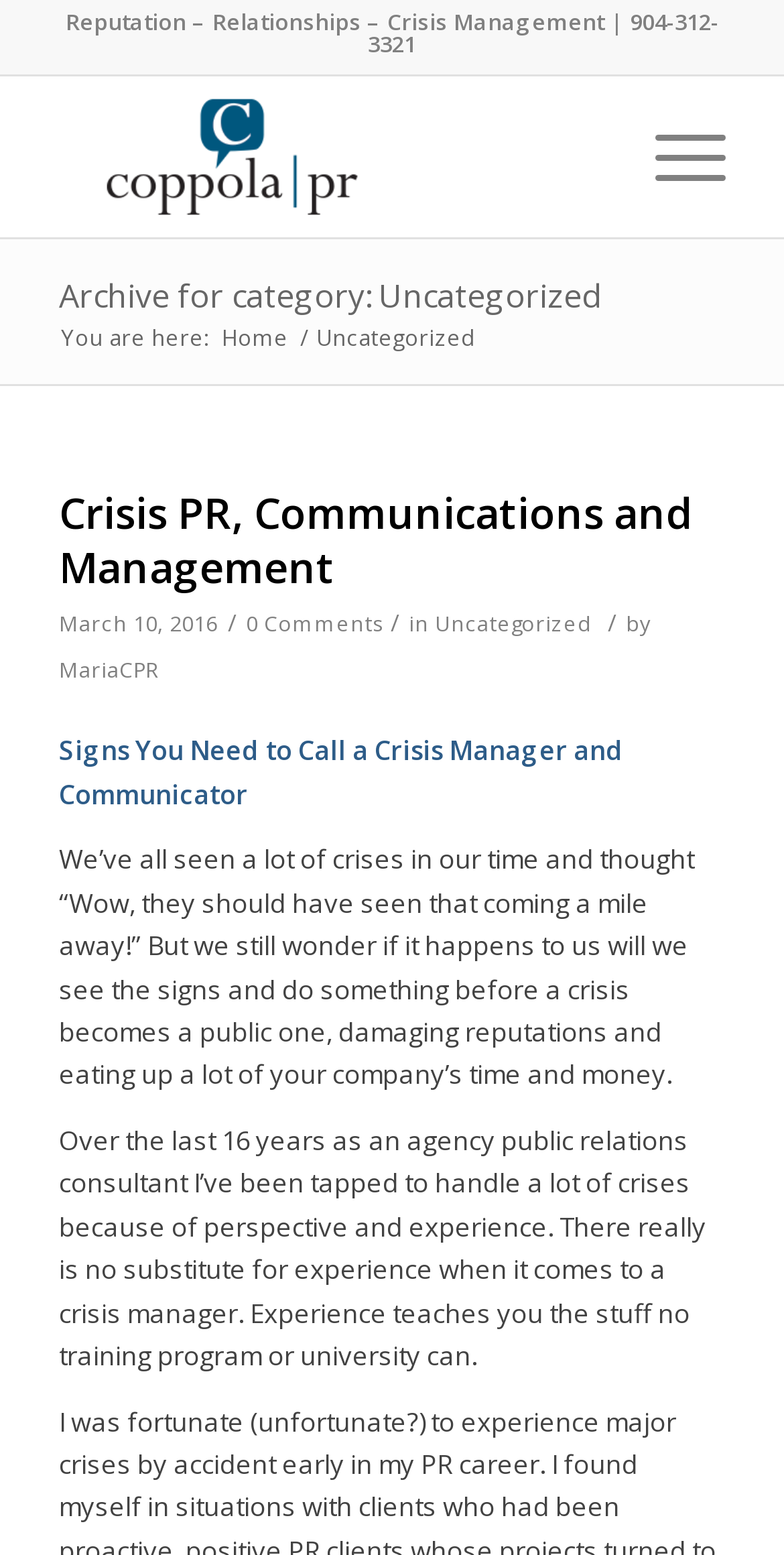Answer the question with a brief word or phrase:
What is the title of the current article?

Signs You Need to Call a Crisis Manager and Communicator